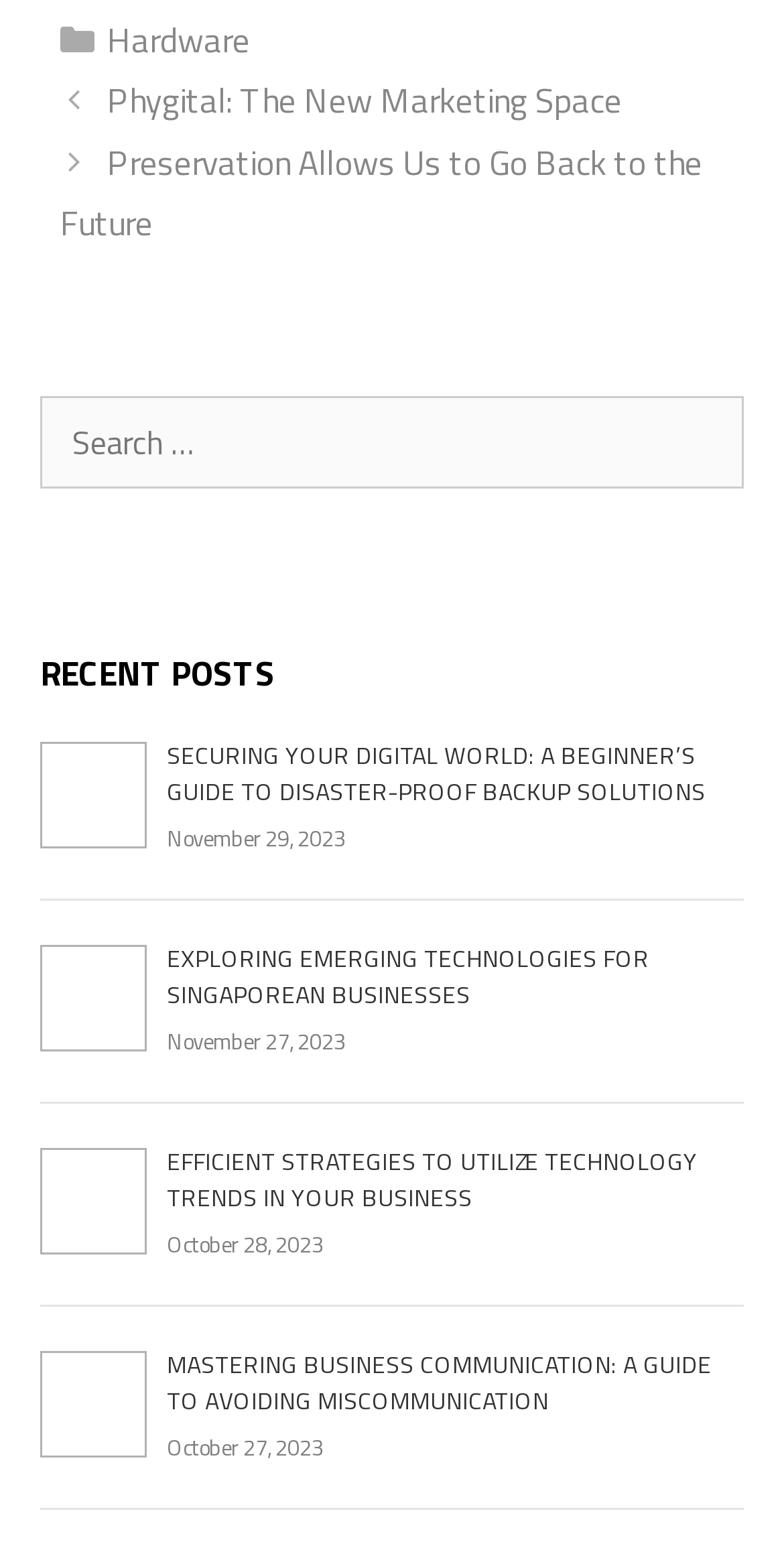Predict the bounding box coordinates for the UI element described as: "Phygital: The New Marketing Space". The coordinates should be four float numbers between 0 and 1, presented as [left, top, right, bottom].

[0.136, 0.048, 0.793, 0.082]